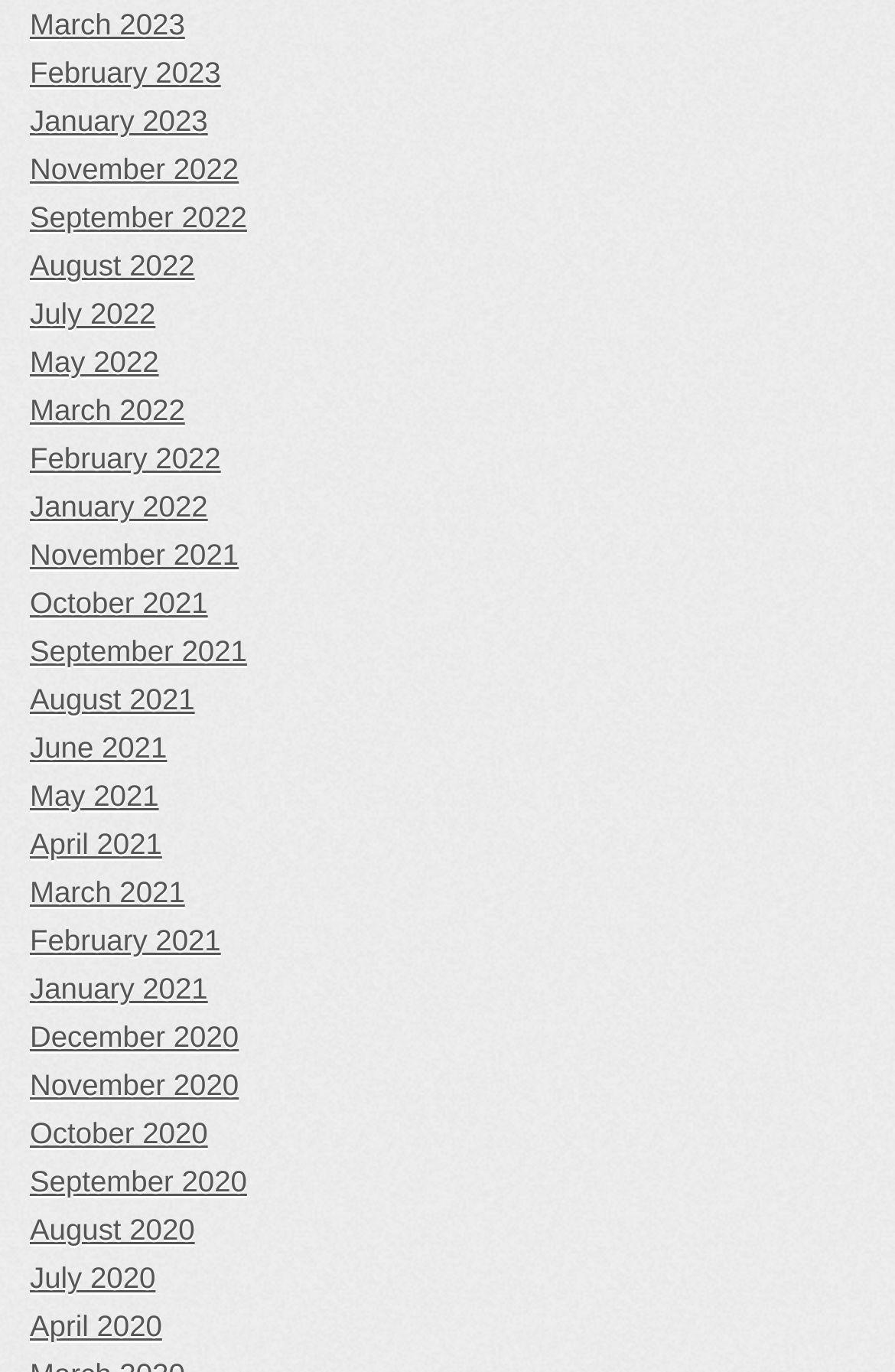Locate the bounding box for the described UI element: "June 2021". Ensure the coordinates are four float numbers between 0 and 1, formatted as [left, top, right, bottom].

[0.033, 0.529, 0.967, 0.561]